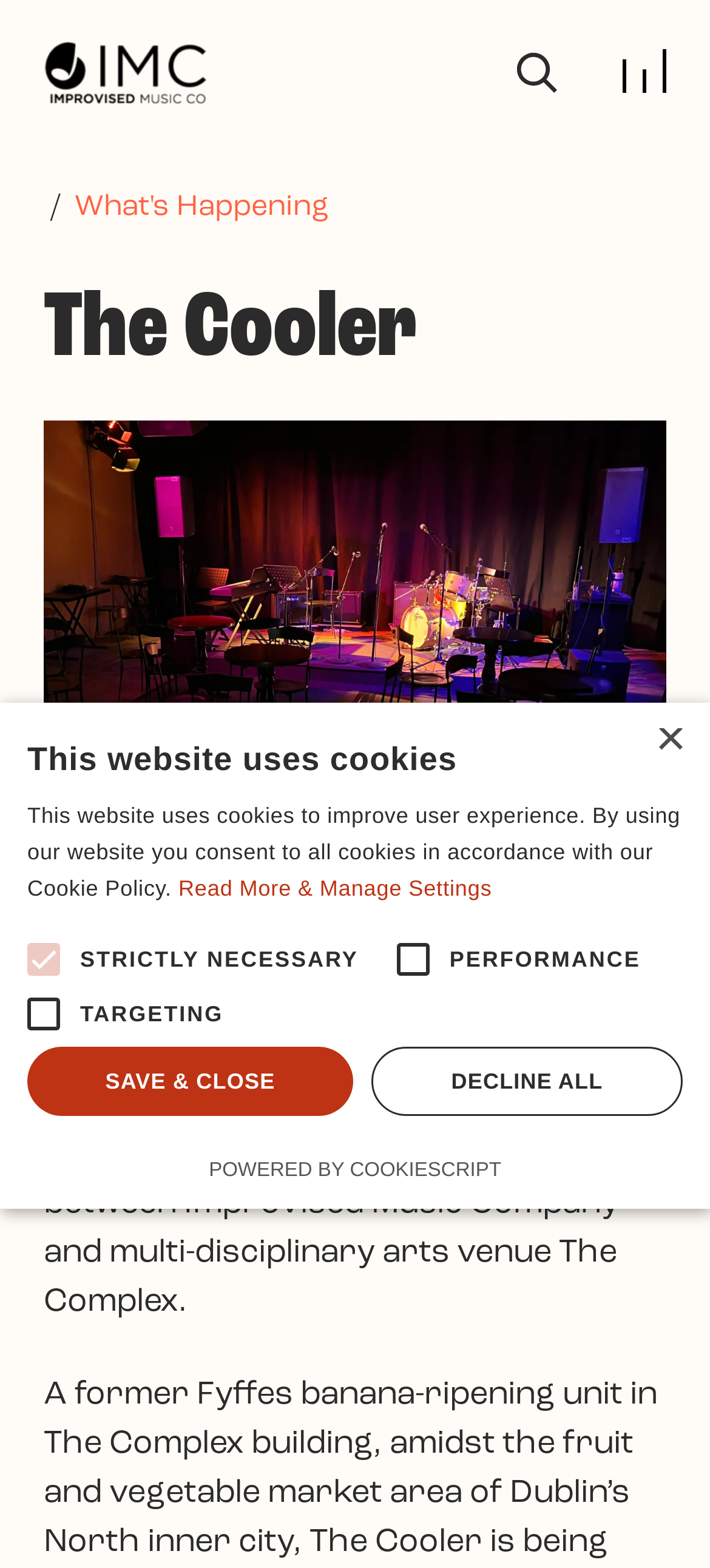Detail the various sections and features present on the webpage.

The webpage is about The Cooler, a new home for jazz and improvised music in Dublin. At the top left, there is a link to skip to the main content. Next to it, there is a logo of the Improvised Music Company. On the top right, there is a search link accompanied by a magnifying glass icon. A toggle navigation button is located next to the search link.

Below the top navigation, there is a large heading that reads "The Cooler". Underneath the heading, there is a prominent image that takes up most of the width of the page, likely showcasing the Cooler jam.

Below the image, there is a brief introduction to the Cooler, stating that it is a landmark collaboration between Improvised Music Company and The Complex, a multi-disciplinary arts venue. 

At the bottom of the page, there is a cookie policy alert that takes up the full width of the page. The alert contains a message about the website using cookies to improve user experience, along with options to read more, manage settings, and choose which types of cookies to accept. There are also buttons to save and close, or decline all cookies. A link to CookieScript, the provider of the cookie policy, is located at the bottom right of the alert.